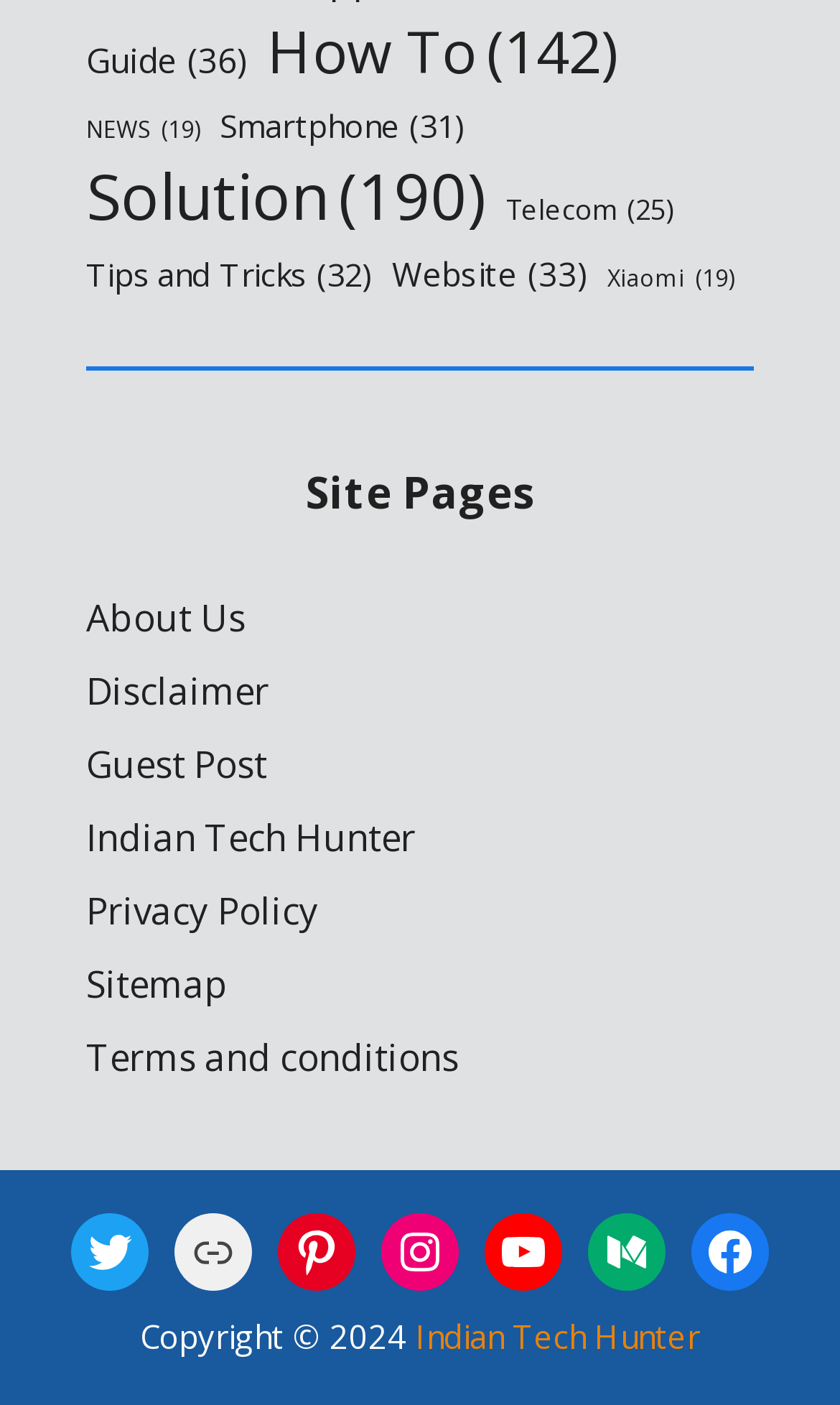What is the category with the most items?
Give a single word or phrase as your answer by examining the image.

Solution